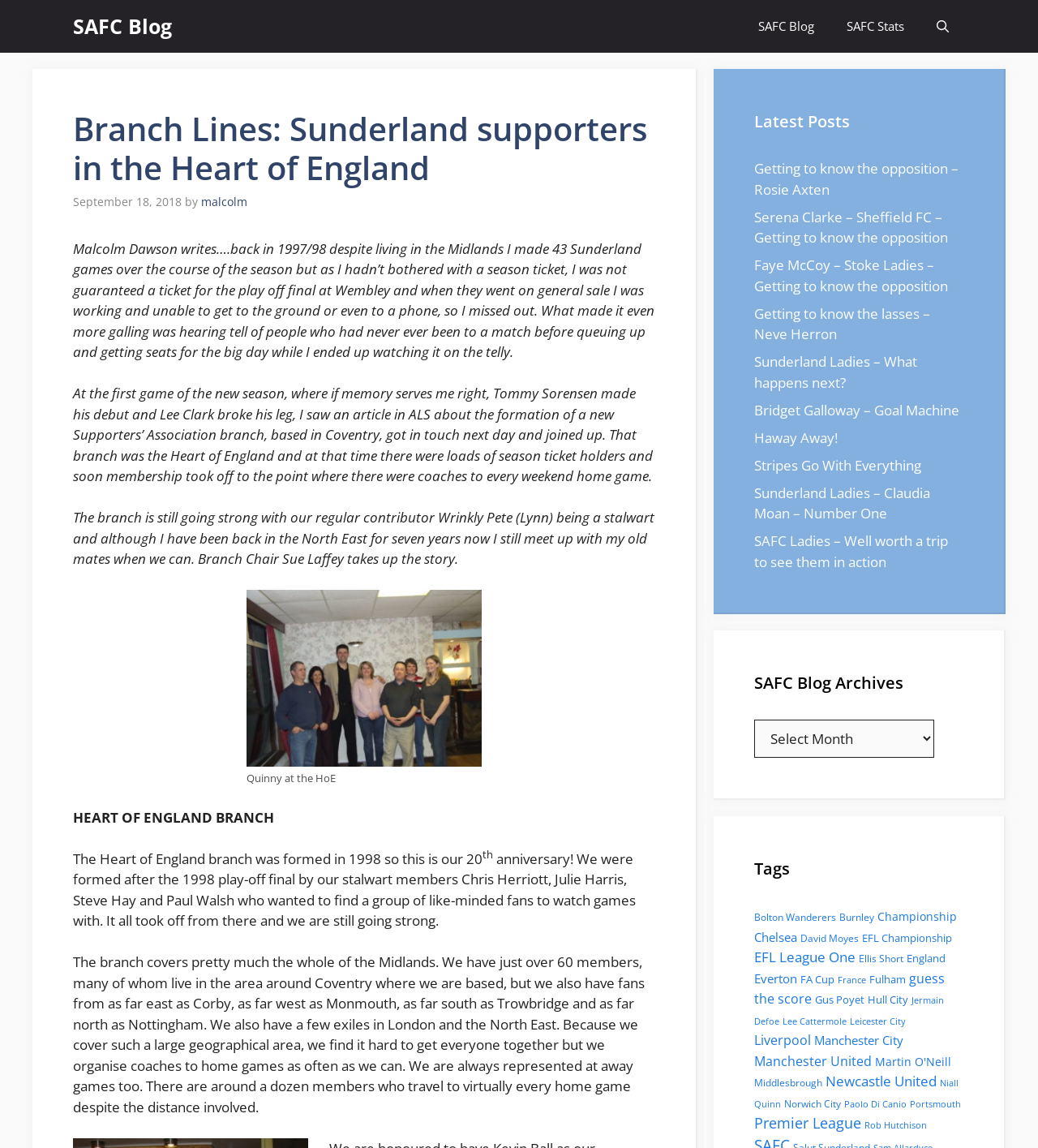Kindly determine the bounding box coordinates for the area that needs to be clicked to execute this instruction: "Click SAFC Blog".

[0.07, 0.0, 0.166, 0.046]